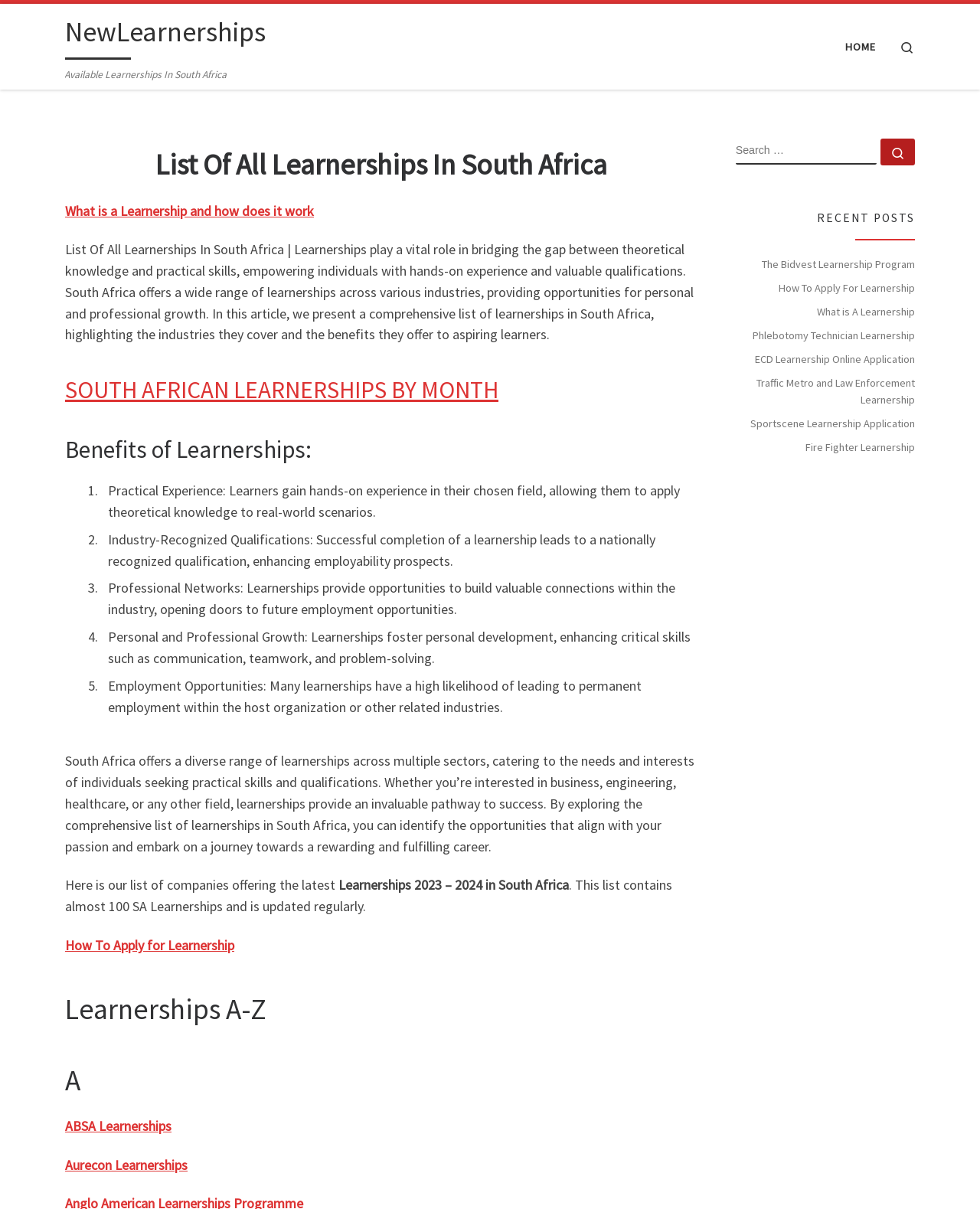Please provide a brief answer to the following inquiry using a single word or phrase:
What is the title of the section that lists recent posts?

RECENT POSTS